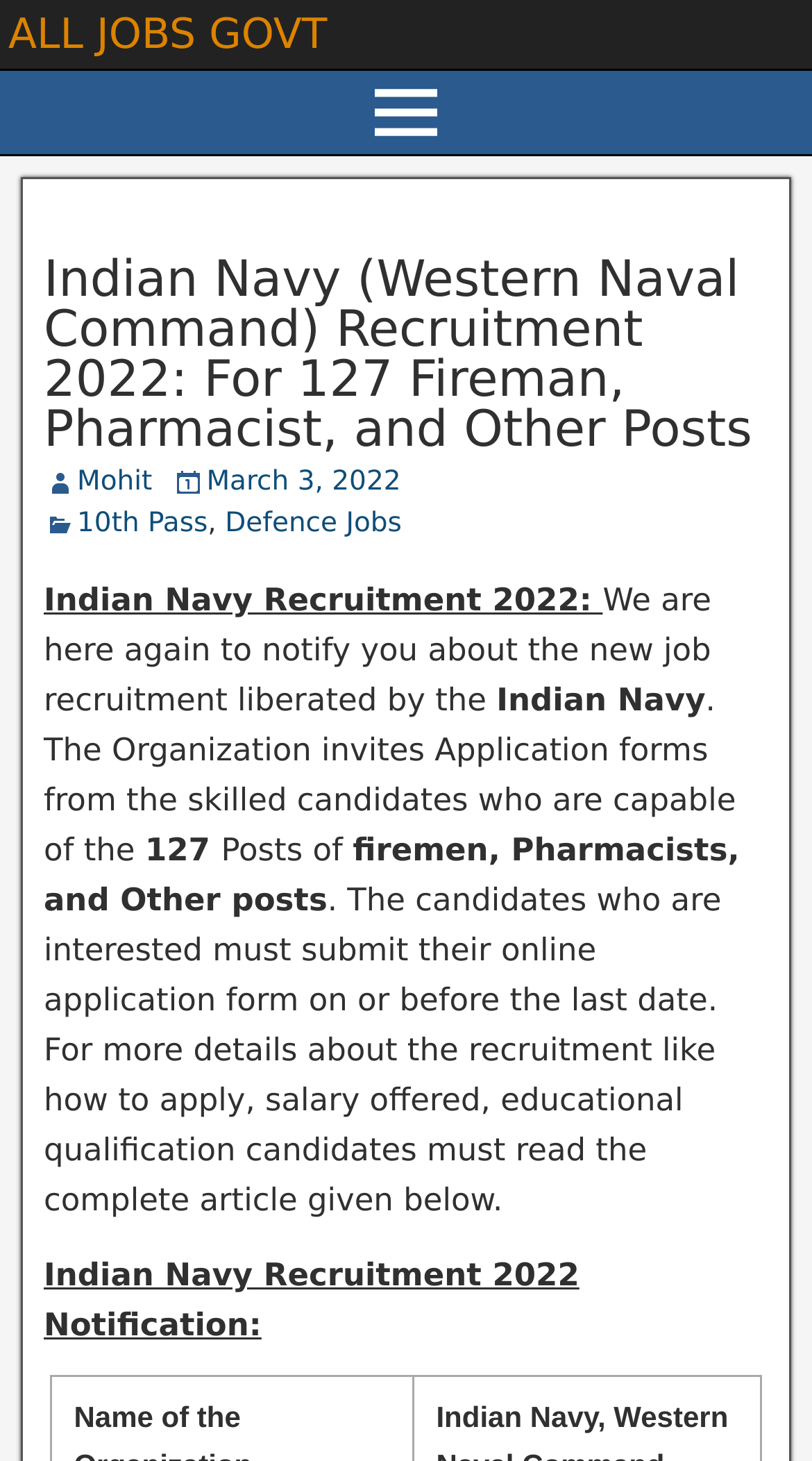What is the number of posts available?
Please answer the question with as much detail and depth as you can.

The number of posts available can be found in the text '127 Posts of firemen, Pharmacists, and Other posts' which is located in the middle of the webpage.